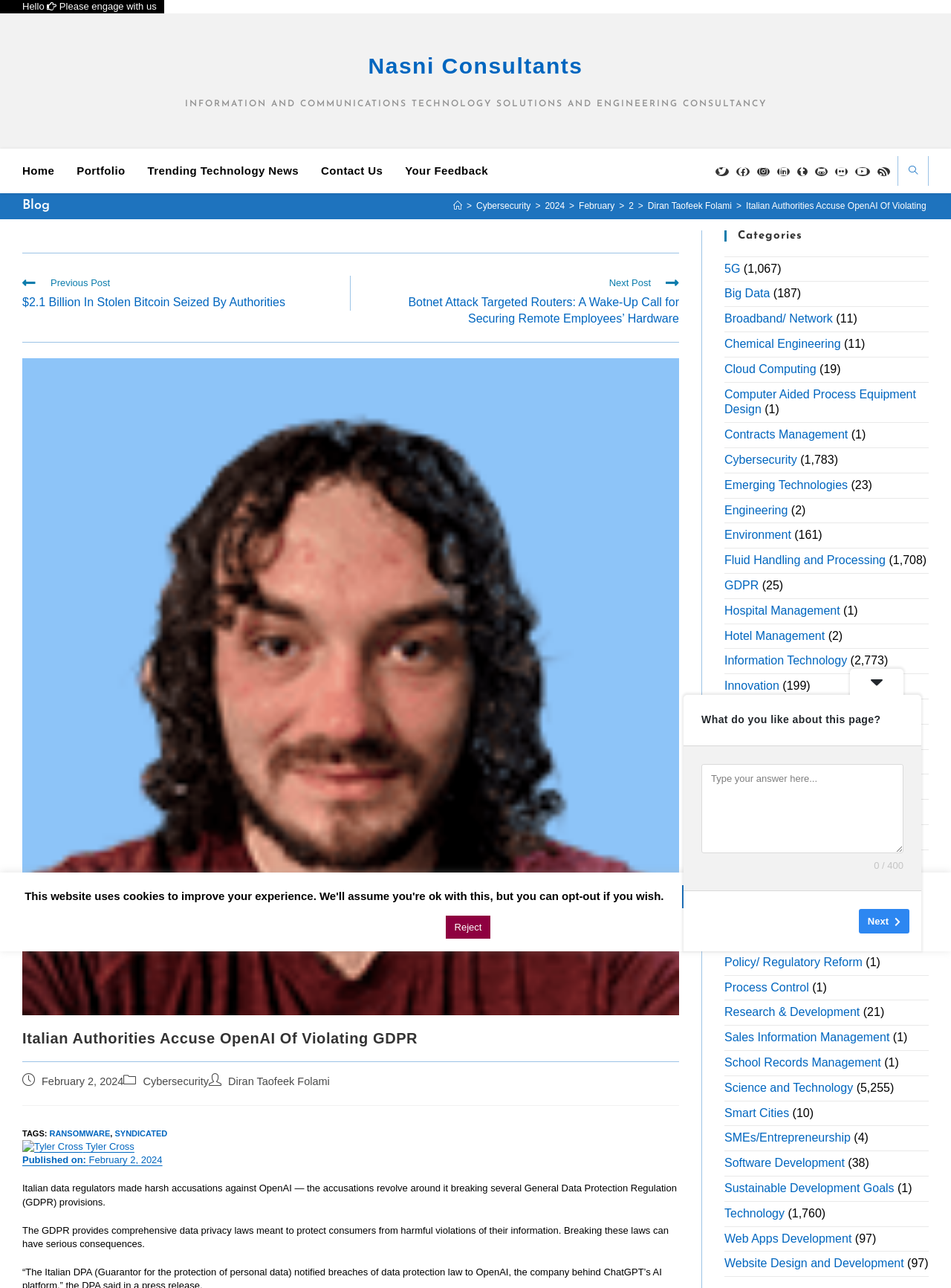Specify the bounding box coordinates for the region that must be clicked to perform the given instruction: "leave a comment".

None